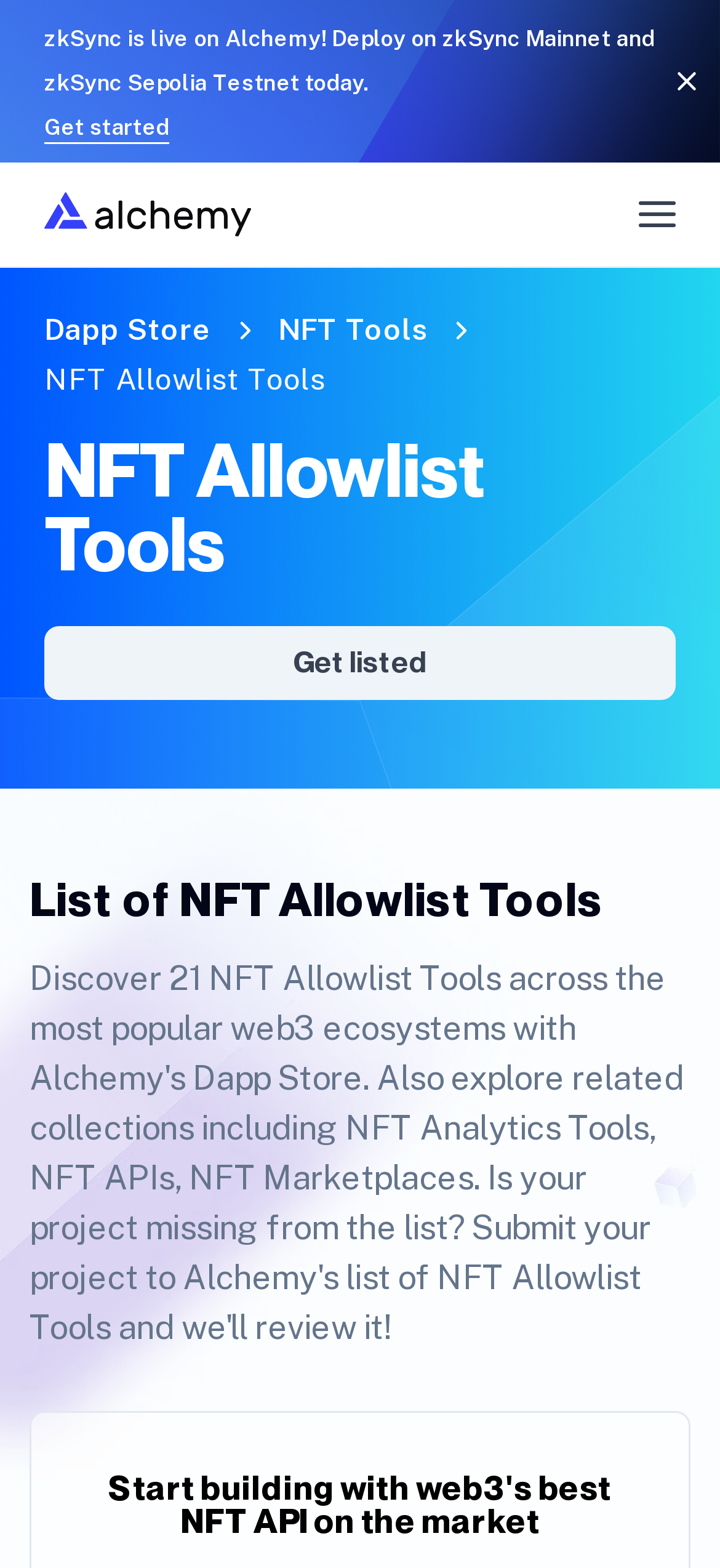Provide the bounding box coordinates in the format (top-left x, top-left y, bottom-right x, bottom-right y). All values are floating point numbers between 0 and 1. Determine the bounding box coordinate of the UI element described as: NFT APIBuild any NFT app

[0.062, 0.373, 0.938, 0.447]